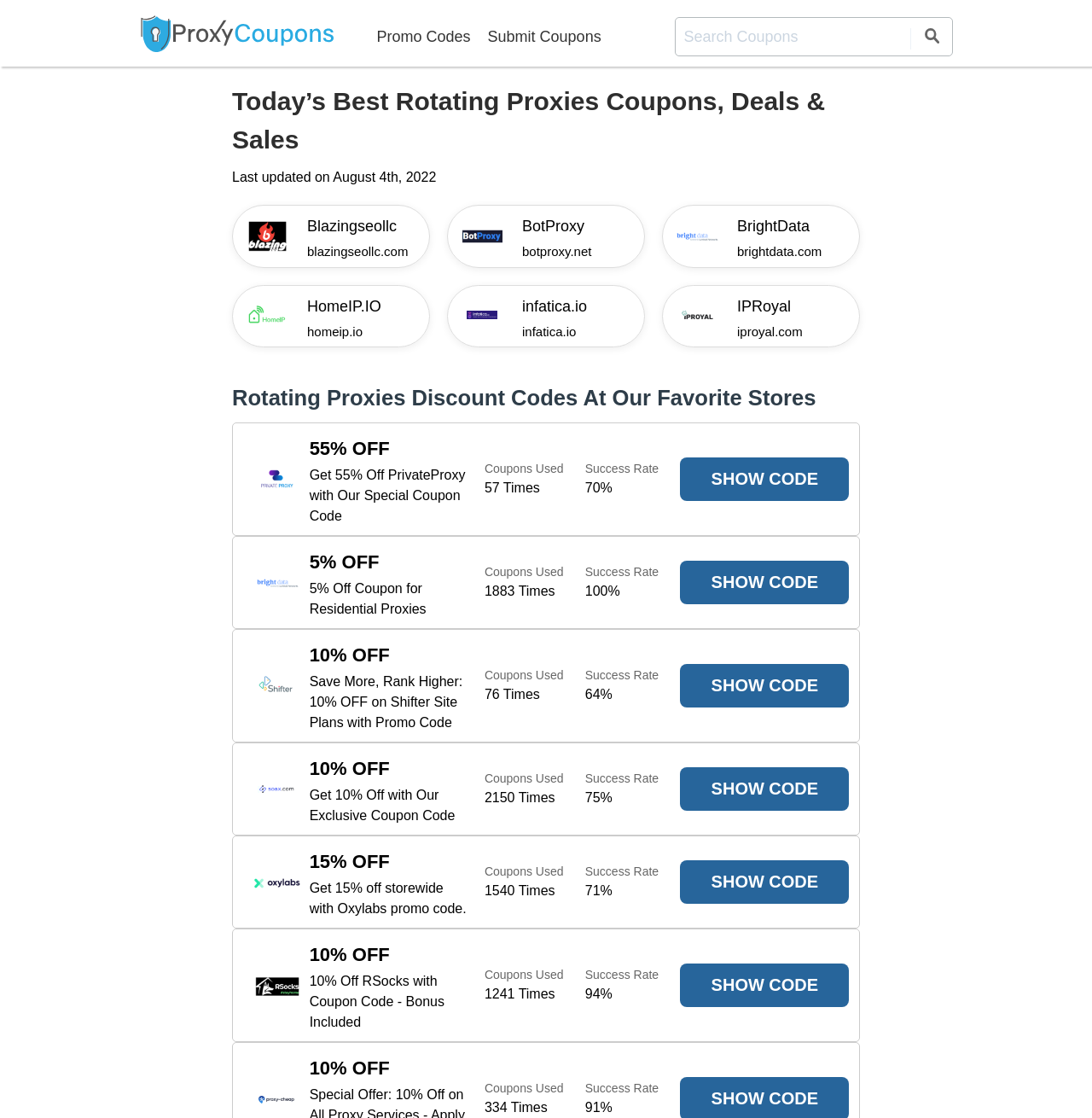Give the bounding box coordinates for the element described by: "SHOW CODE".

[0.623, 0.77, 0.778, 0.809]